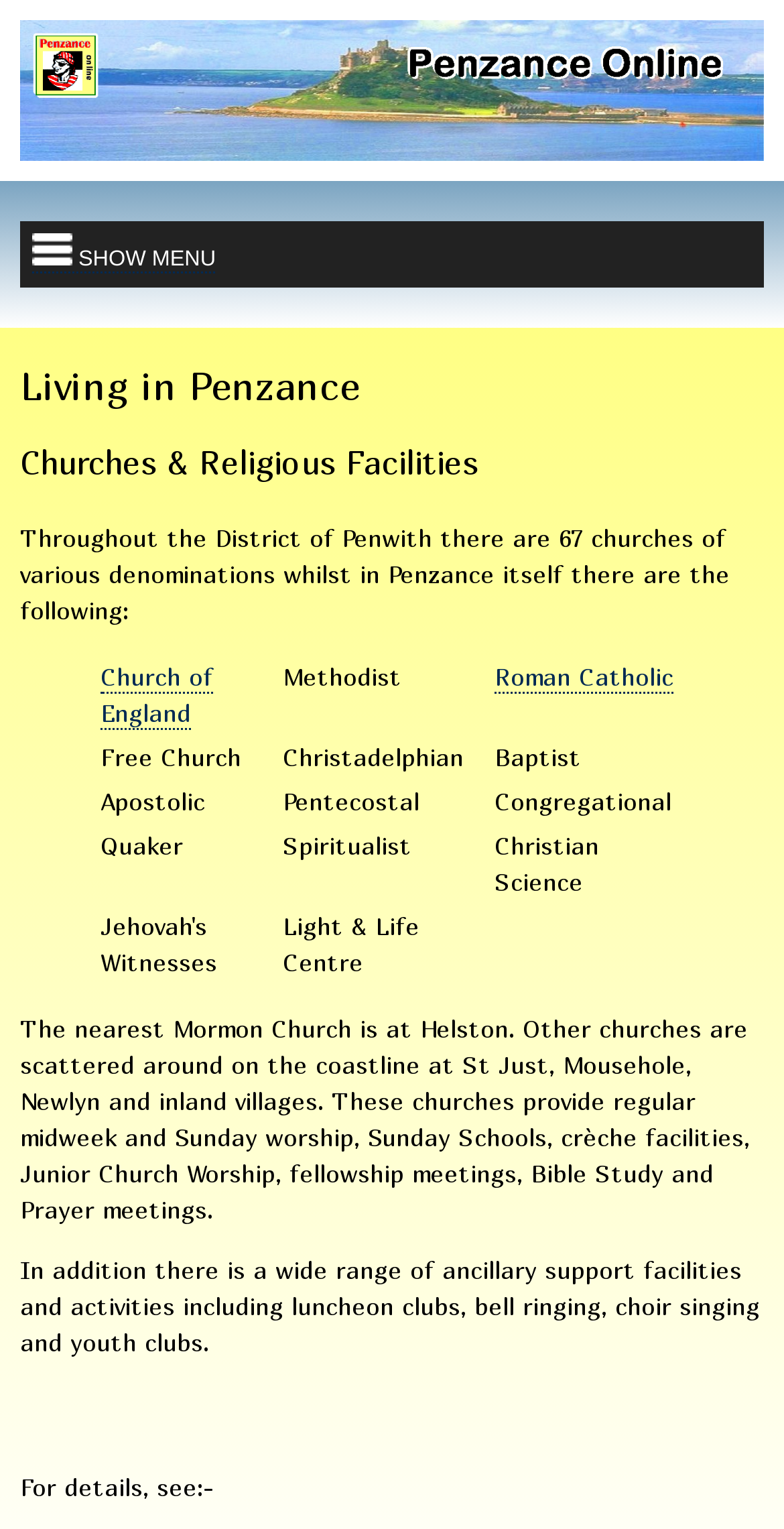Use a single word or phrase to answer the question:
What activities are provided by the churches?

Worship, Sunday Schools, etc.